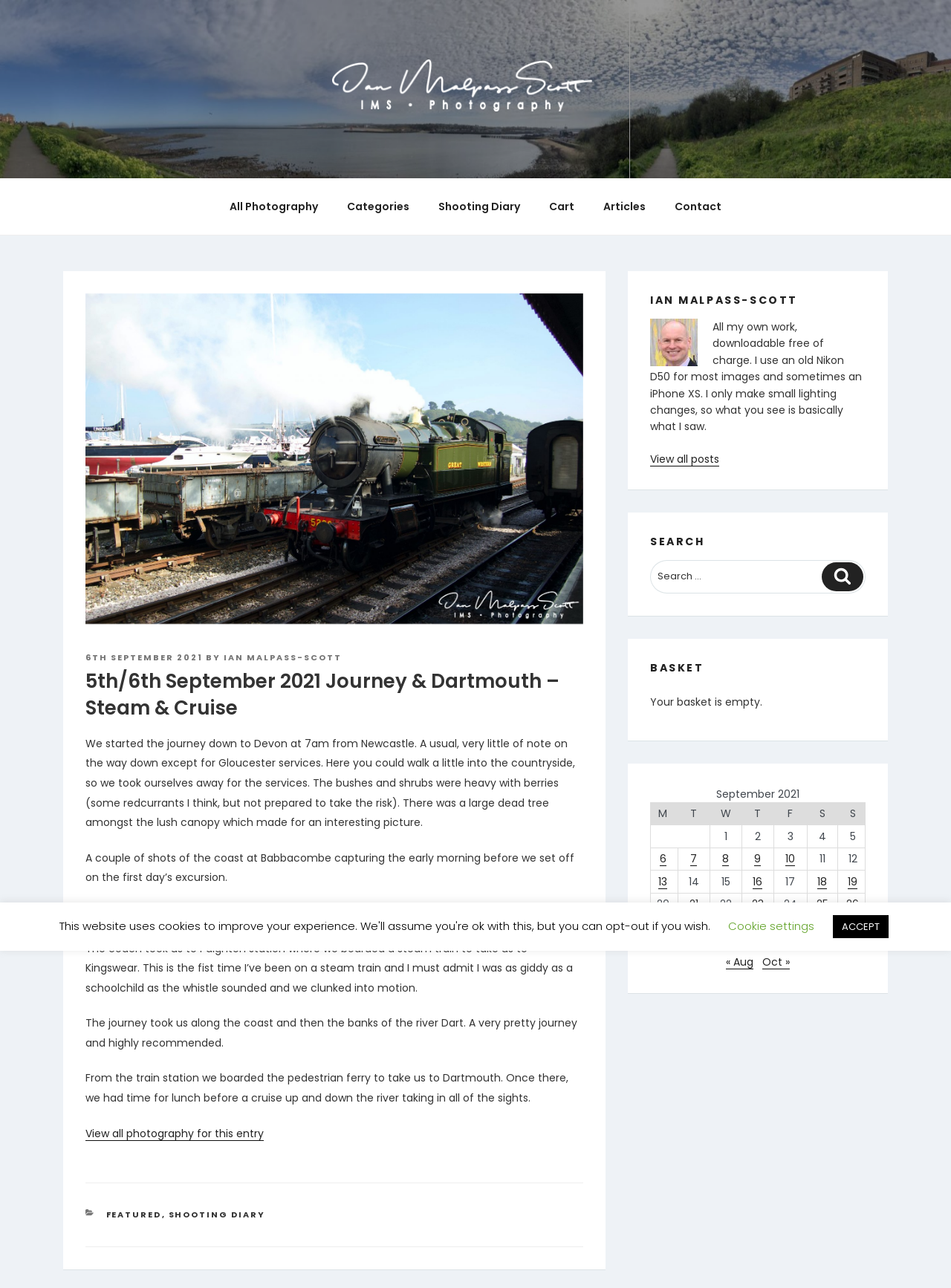Provide your answer in one word or a succinct phrase for the question: 
How many images are in the article?

No specific number